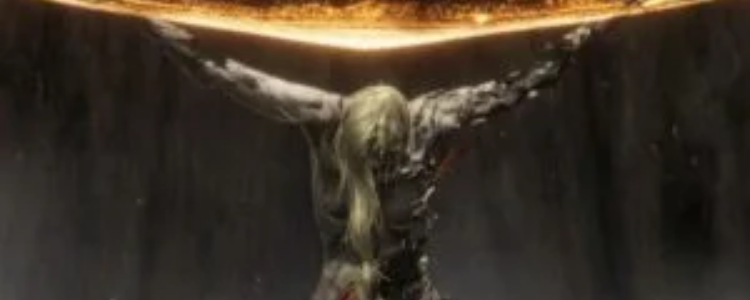Provide a thorough and detailed caption for the image.

This captivating image depicts a powerful scene from the game "Elden Ring," featuring a dramatic representation of a figure grasping a large, glowing object above their head. The character, with long hair and a rugged, battle-worn appearance, seems to be either summoning or controlling a significant source of energy, signified by the radiant light emanating from the object. The background envelops the figure in shadows, enhancing the otherworldly and intense atmosphere, highlighting the themes of struggle and power prevalent in both the game and the upcoming virtual reality mod. This visual encapsulates the unique blend of beauty and horror that "Elden Ring" is known for, sparking excitement for its VR adaptation.